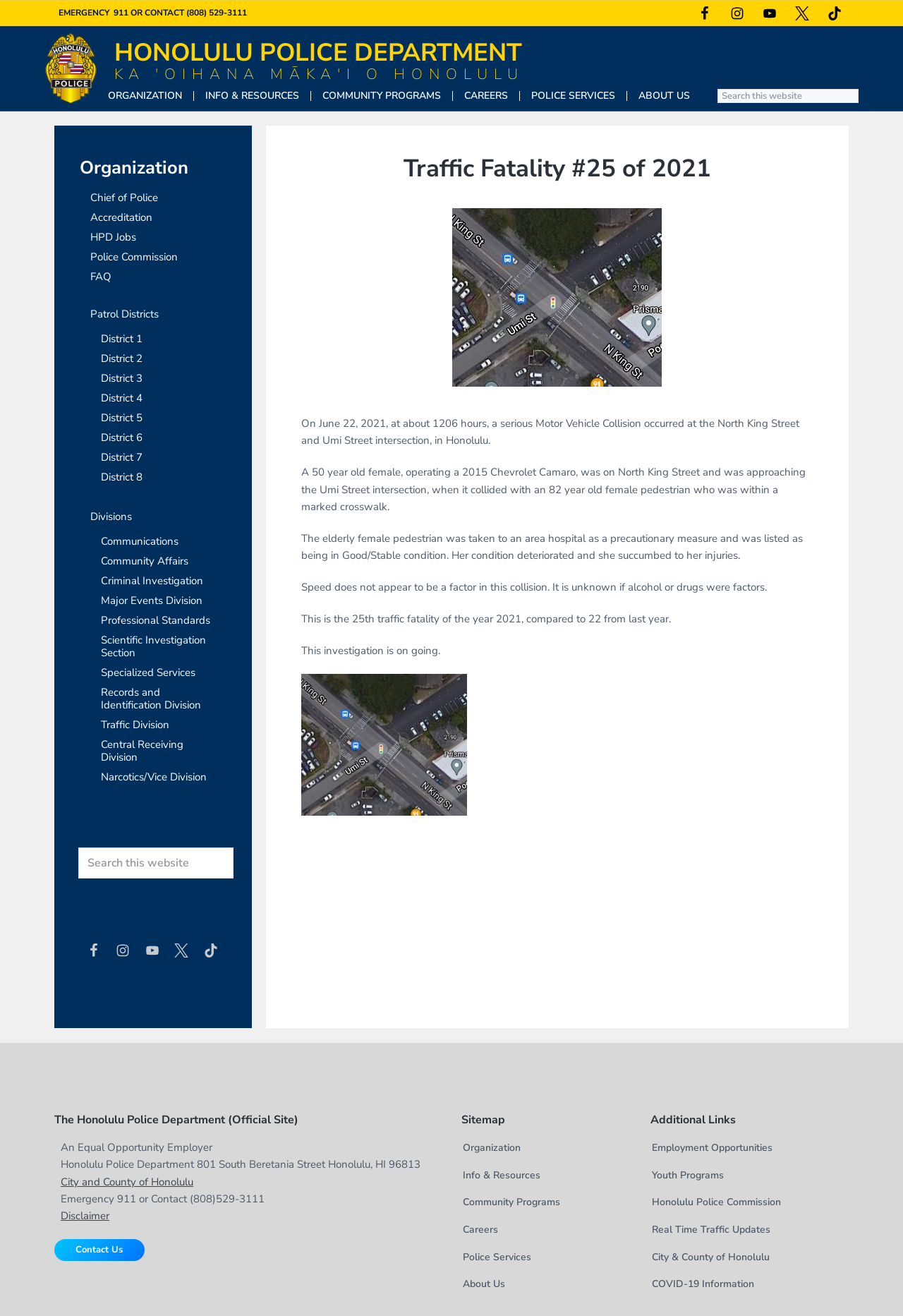Articulate a detailed summary of the webpage's content and design.

The webpage is about a traffic fatality incident reported by the Honolulu Police Department. At the top of the page, there are several links to skip to different sections of the page, including primary navigation, main content, primary sidebar, and footer. Below these links, there is an emergency contact section with a "911" link and a phone number "(808) 529-3111". 

On the top-right corner, there are social media links to Facebook, Instagram, YouTube, and Tik Tok, each with an accompanying image. 

The main content of the page is divided into two sections: the header and the article. The header section has a heading "HONOLULU POLICE DEPARTMENT KA 'OIHANA MĀKA'I O HONOLULU" and a link to the department's logo. 

The article section is about the traffic fatality incident, which occurred on June 22, 2021, at the North King Street and Umi Street intersection in Honolulu. The incident involved a 50-year-old female driver and an 82-year-old female pedestrian. The pedestrian was taken to the hospital but later succumbed to her injuries. The investigation is ongoing, and speed does not appear to be a factor in the collision. 

On the right side of the page, there is a primary sidebar section with links to various topics, including organization, chief of police, accreditation, HPD jobs, police commission, FAQ, patrol districts, and divisions. Each of these links has a brief description. There is also a search bar at the bottom of the sidebar section.